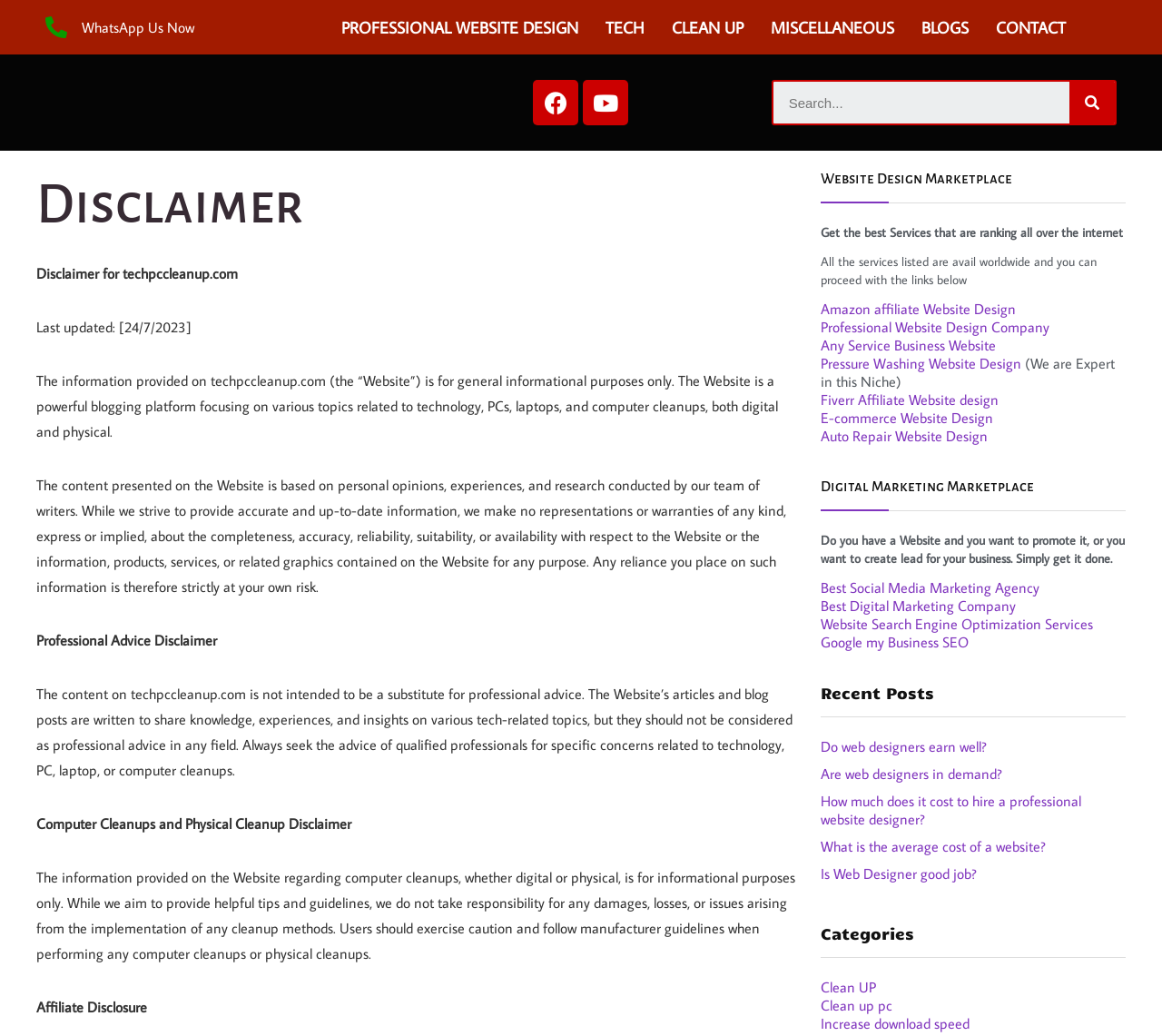Provide the bounding box coordinates for the UI element that is described as: "E-commerce Website Design".

[0.706, 0.394, 0.855, 0.412]